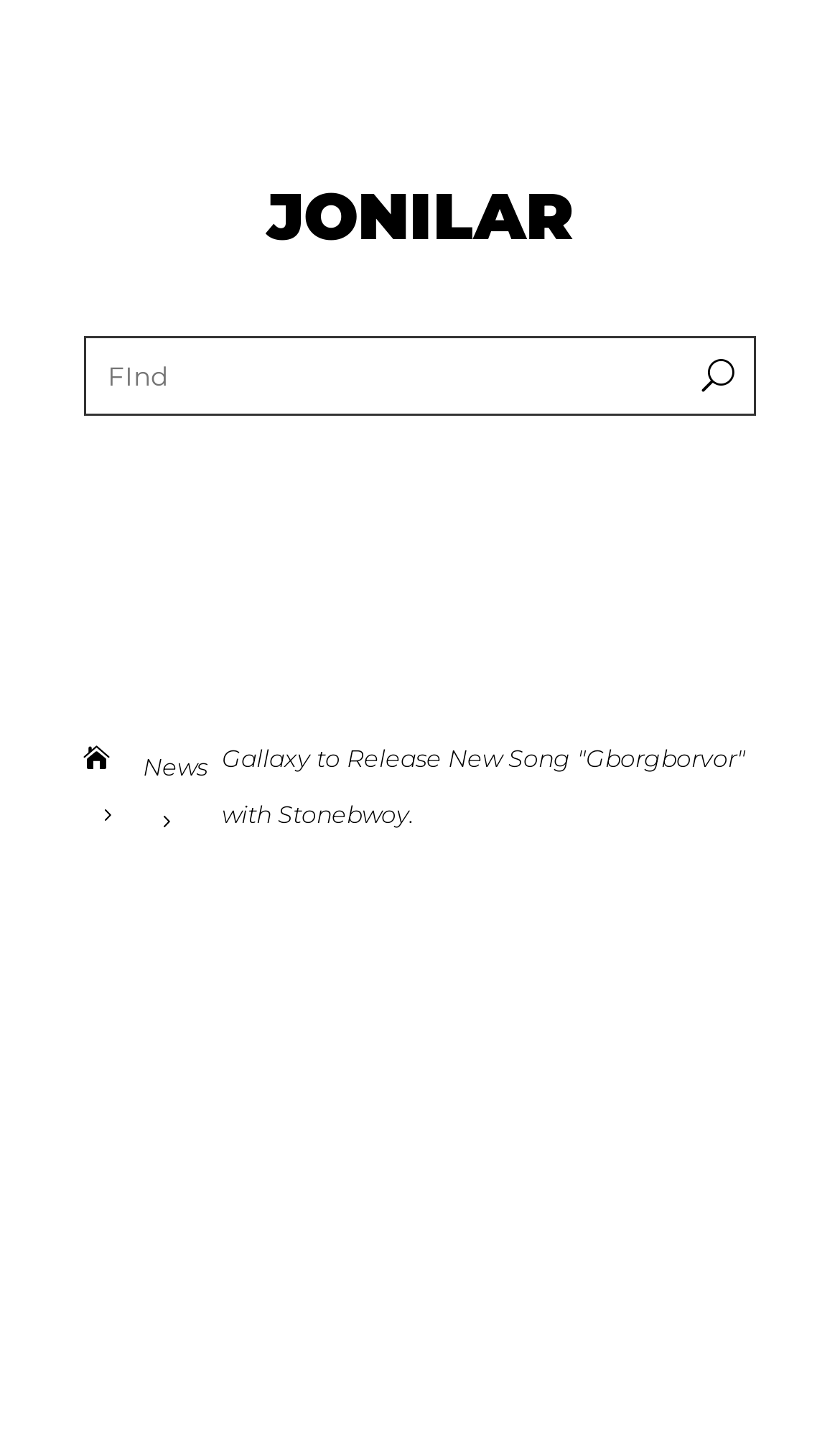Identify the bounding box coordinates for the UI element described as: "placeholder="FInd"". The coordinates should be provided as four floats between 0 and 1: [left, top, right, bottom].

[0.1, 0.231, 0.9, 0.286]